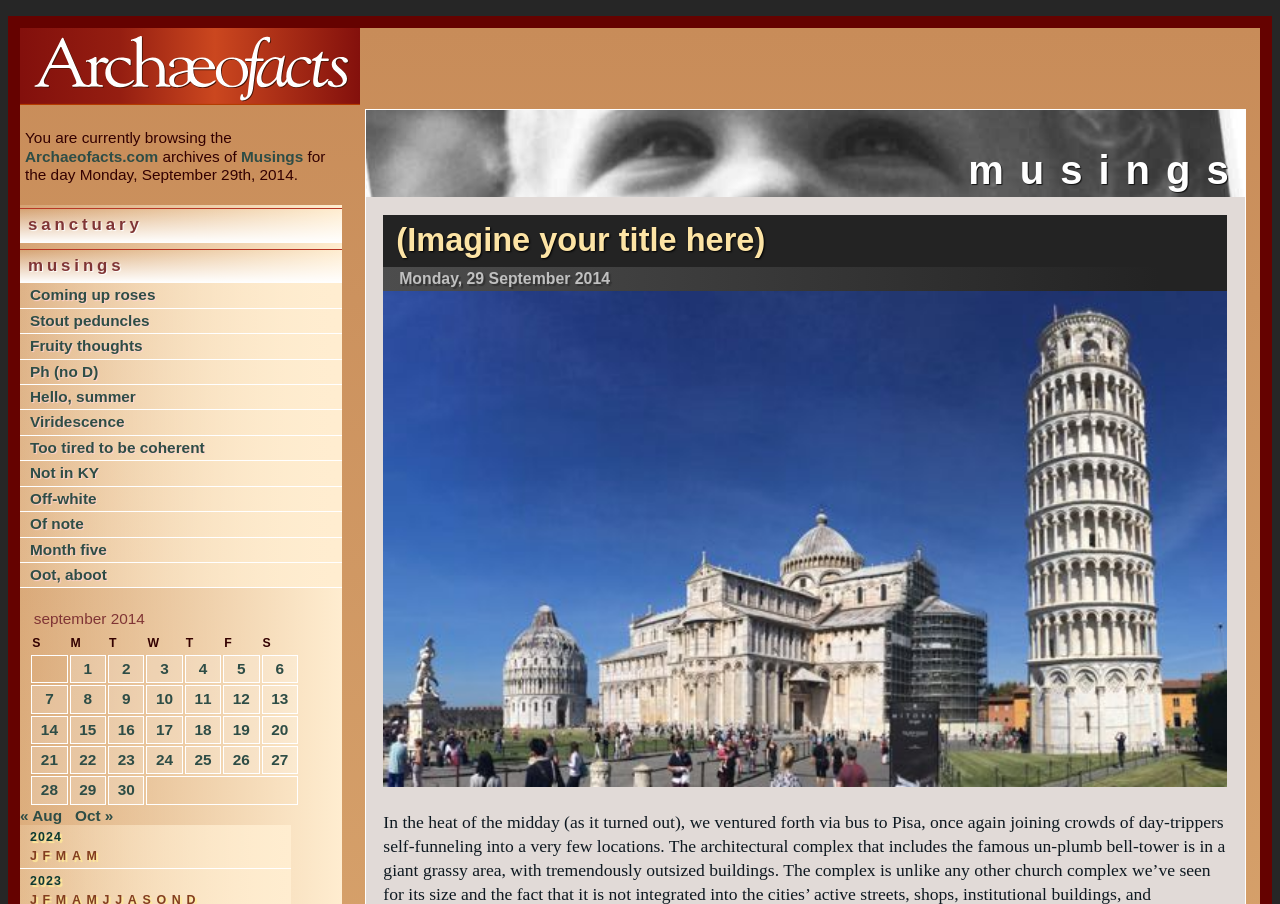Can you give a comprehensive explanation to the question given the content of the image?
How many columns are there in the table?

I found the answer by looking at the table which has 7 column headers labeled 'S', 'M', 'T', 'W', 'T', 'F', and 'S'.